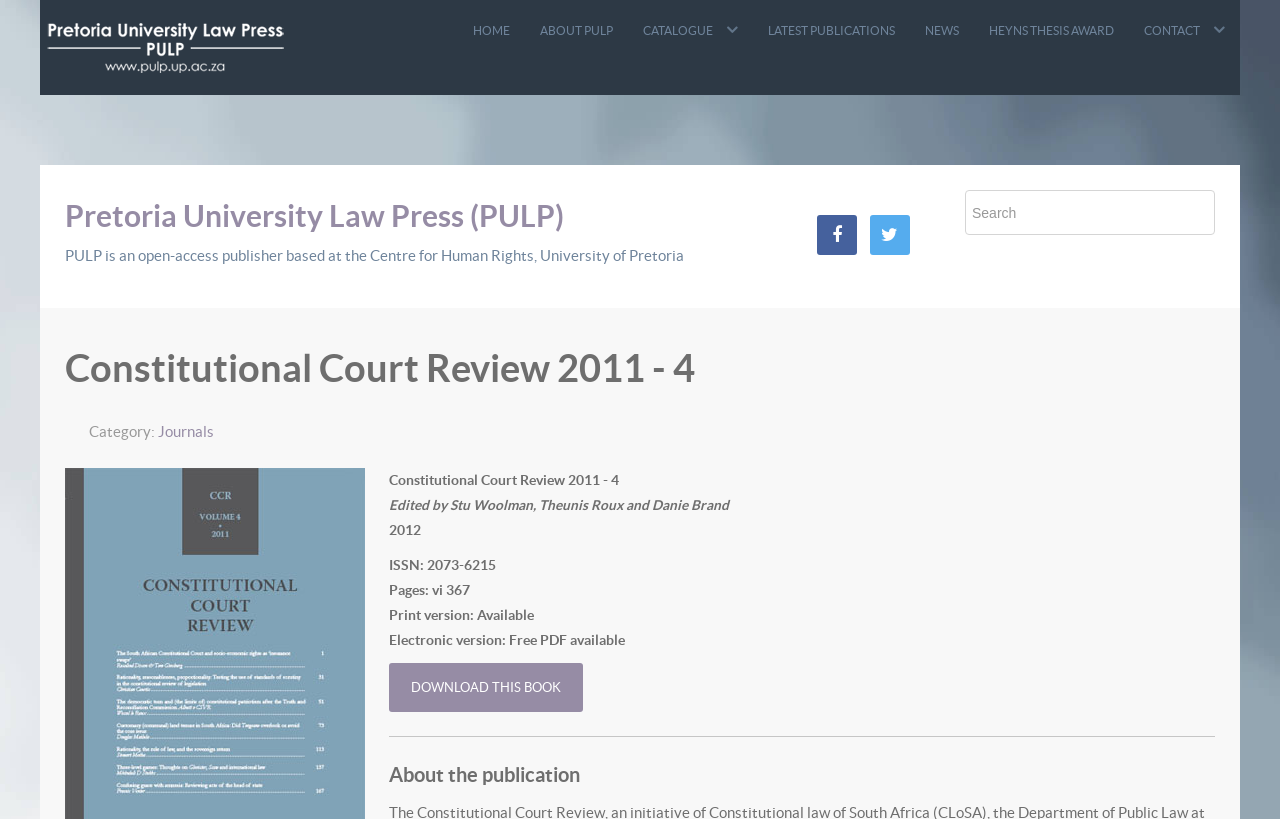Pinpoint the bounding box coordinates of the clickable element to carry out the following instruction: "download this book."

[0.304, 0.81, 0.455, 0.869]